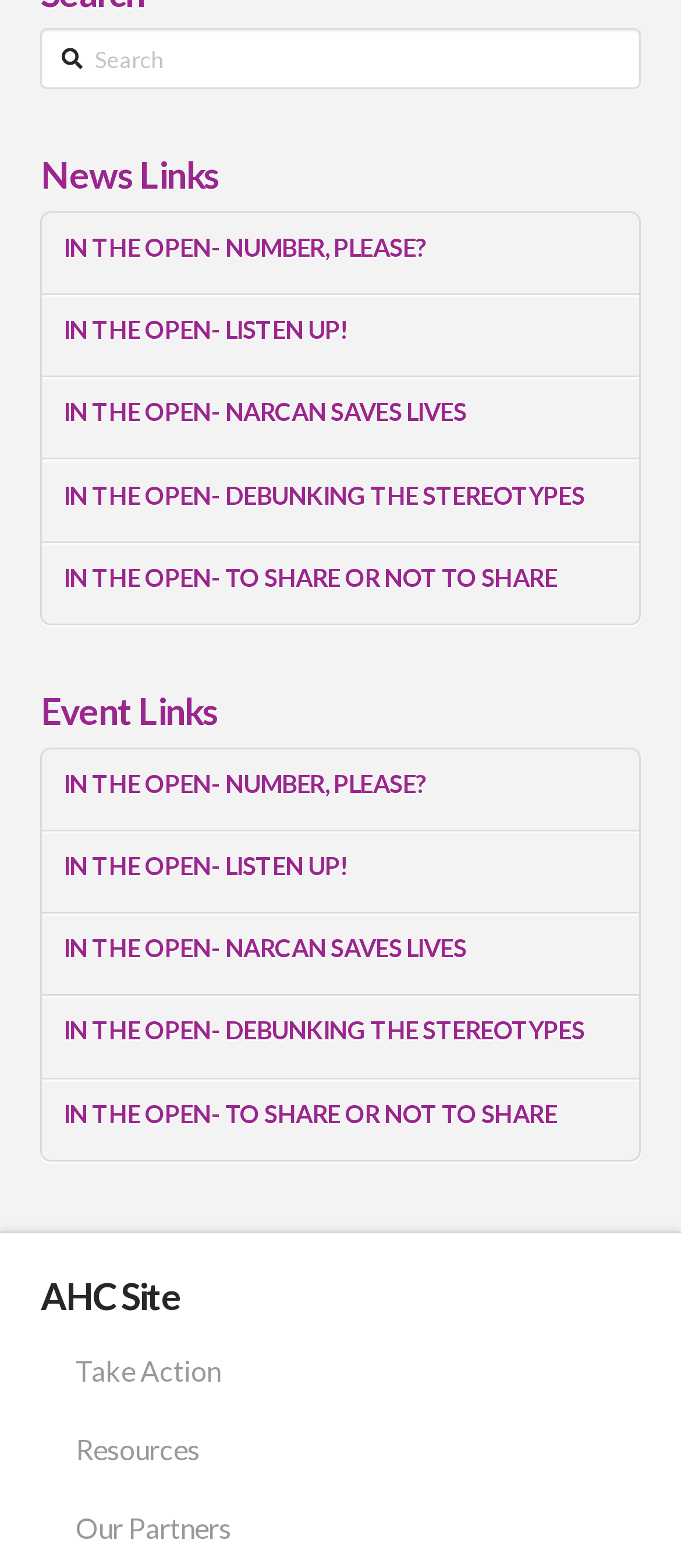Provide the bounding box coordinates of the HTML element this sentence describes: "parent_node: Search name="s" placeholder="Search"". The bounding box coordinates consist of four float numbers between 0 and 1, i.e., [left, top, right, bottom].

[0.06, 0.018, 0.94, 0.057]